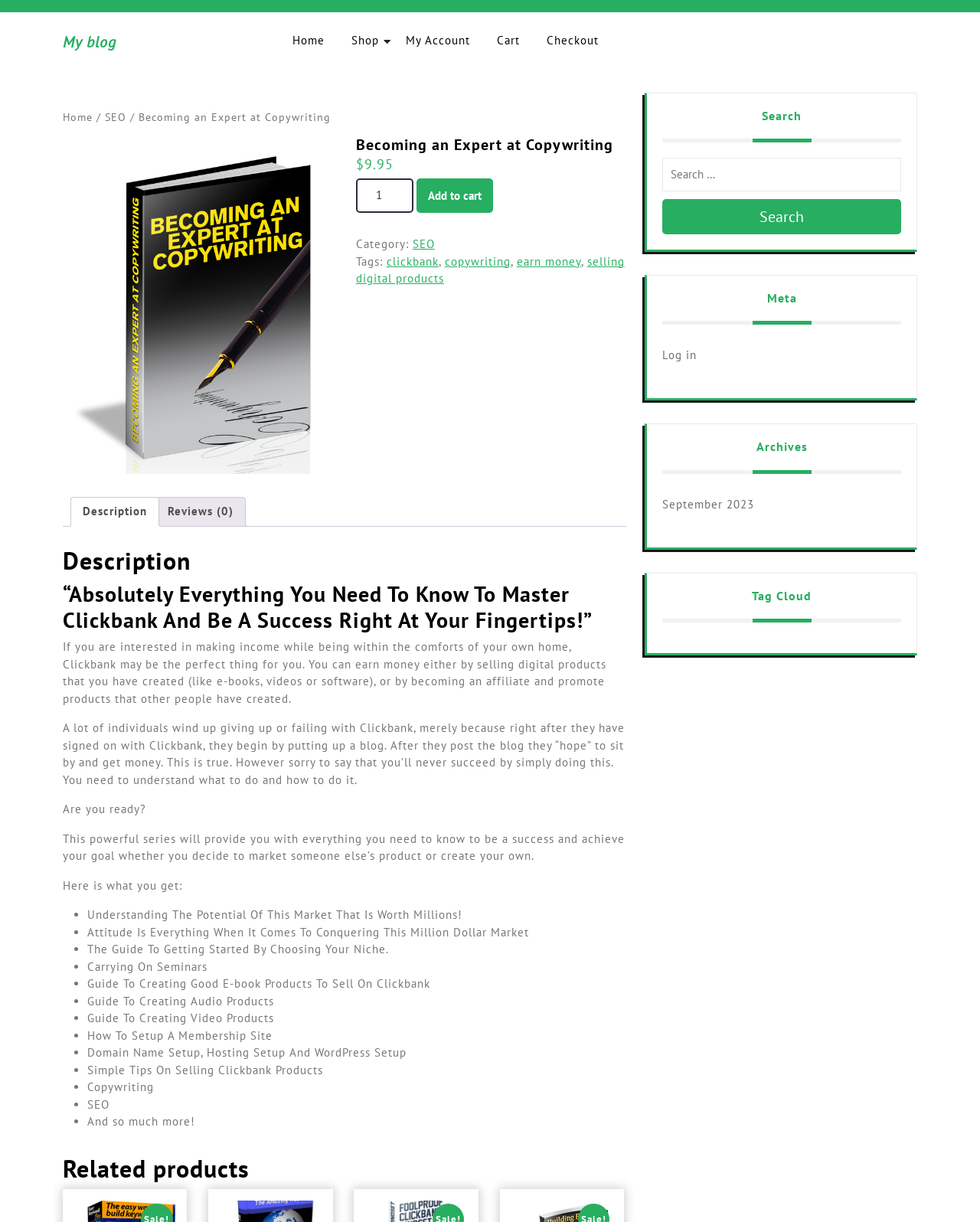Carefully examine the image and provide an in-depth answer to the question: What is the price of the product?

The price of the product can be found in the static text element next to the 'Add to cart' button, which says '$9.95'.